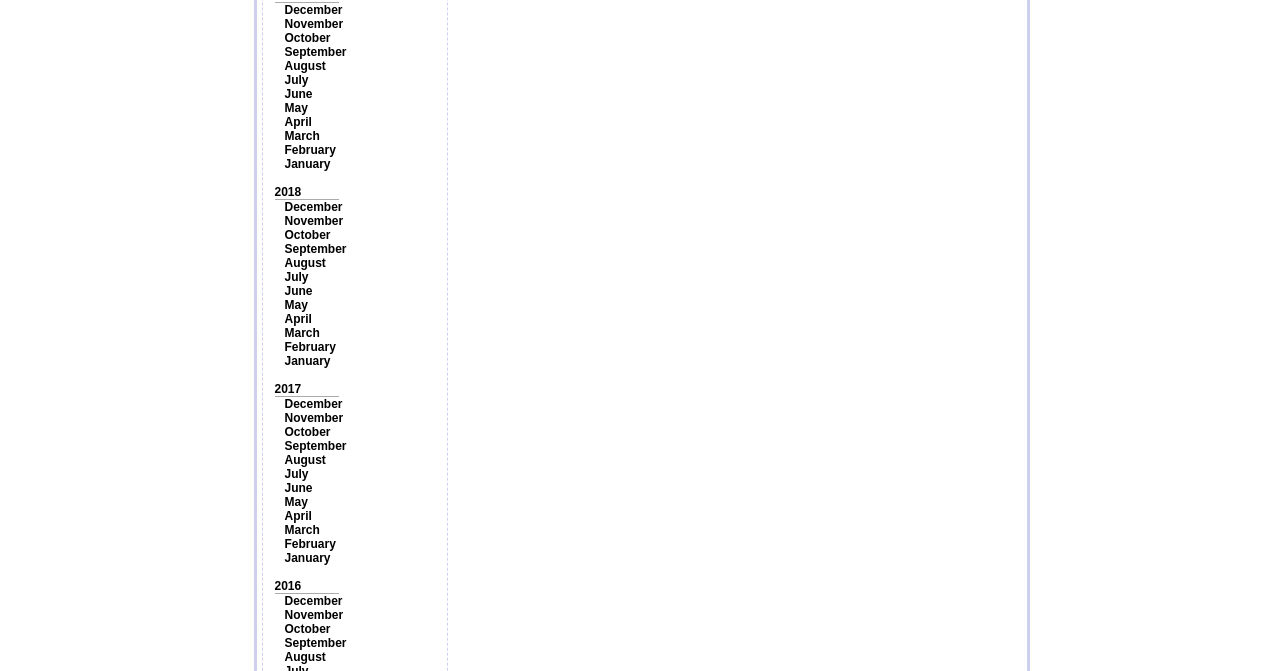Please identify the bounding box coordinates of the element's region that I should click in order to complete the following instruction: "View August 2016". The bounding box coordinates consist of four float numbers between 0 and 1, i.e., [left, top, right, bottom].

[0.222, 0.969, 0.255, 0.99]